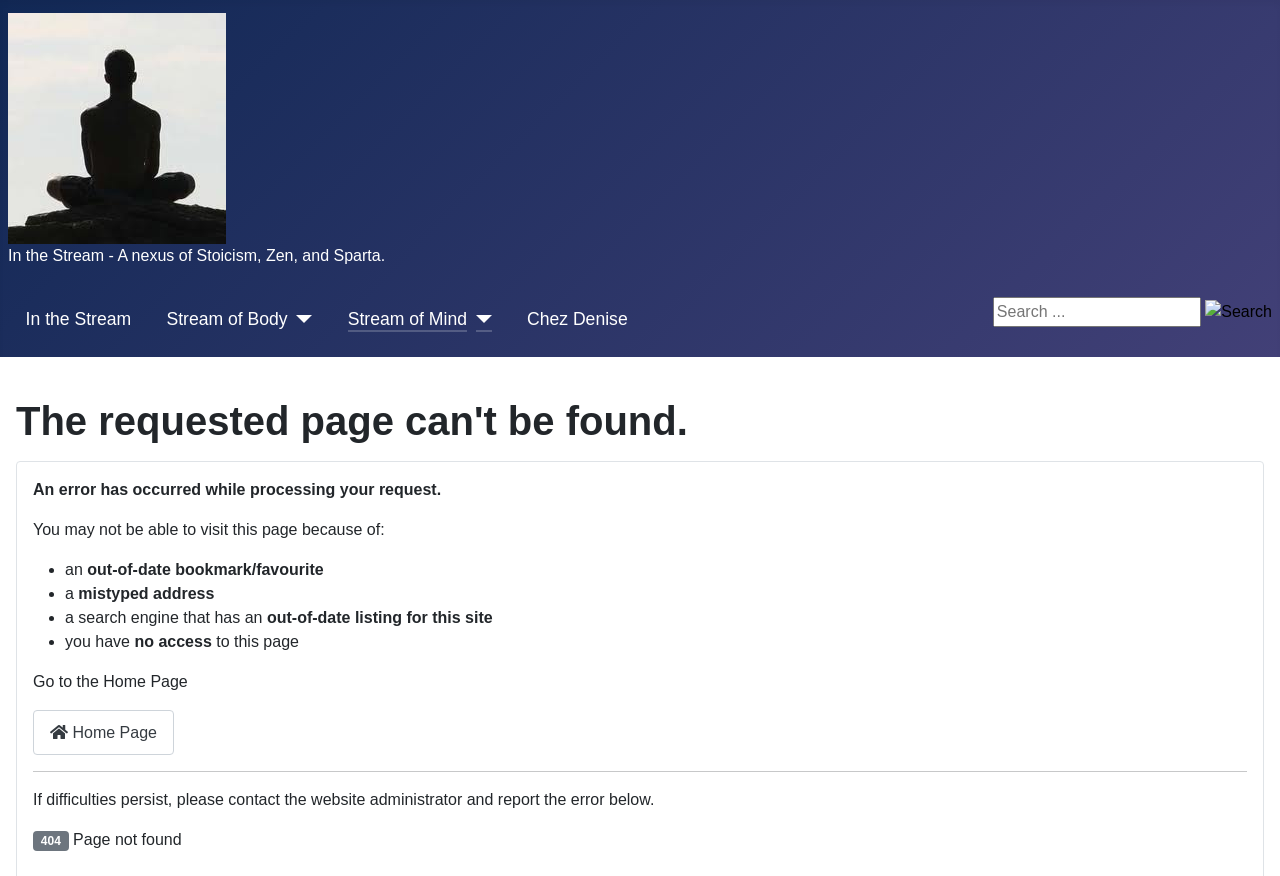What is the alternative action suggested?
Provide a detailed and extensive answer to the question.

The alternative action suggested is to go to the Home Page, which is indicated by the link 'Home Page' with the text 'Go to the Home Page' above it. This is a possible solution to resolve the error.